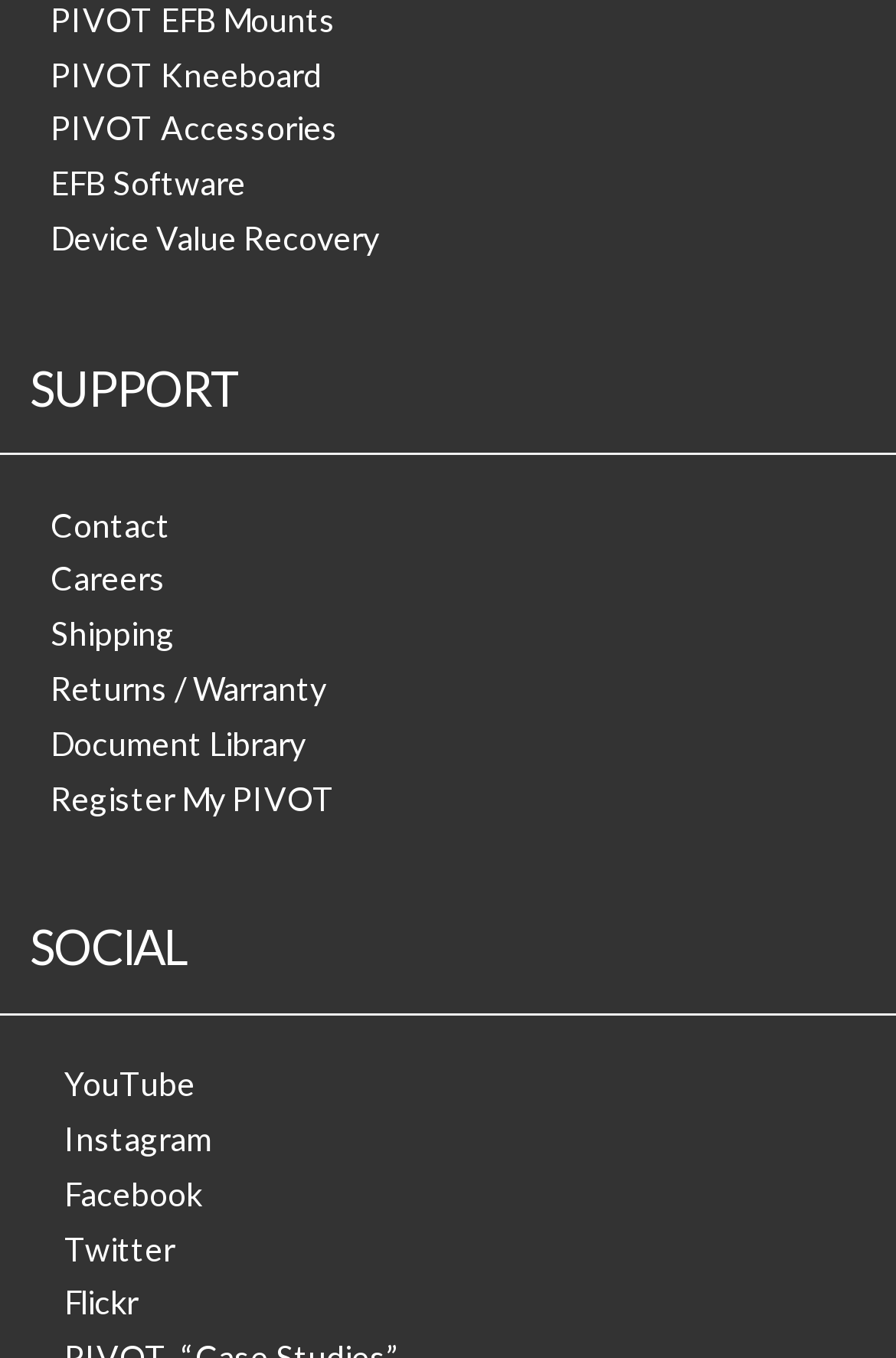Please identify the bounding box coordinates of the area that needs to be clicked to fulfill the following instruction: "Click on PIVOT Kneeboard."

[0.056, 0.04, 0.359, 0.069]